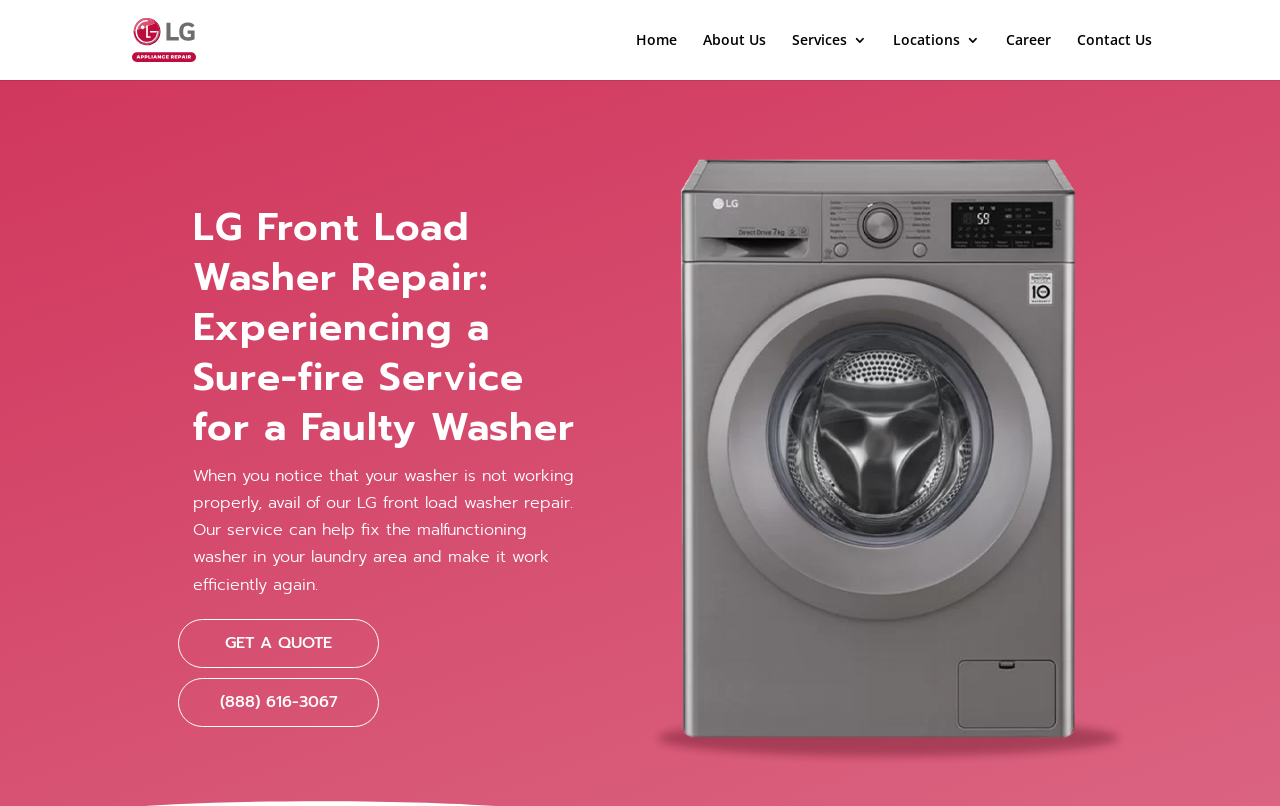Please extract the webpage's main title and generate its text content.

LG Front Load Washer Repair: Experiencing a Sure-fire Service for a Faulty Washer